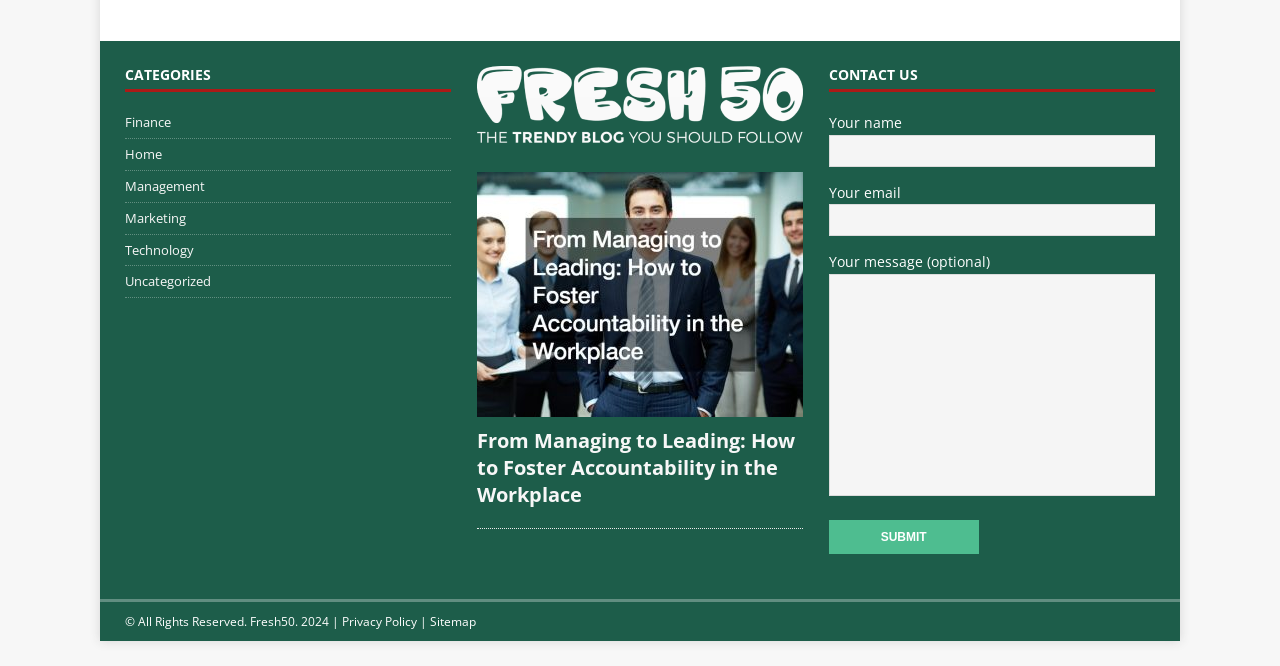Please identify the bounding box coordinates of the clickable area that will fulfill the following instruction: "Fill in the Your name field". The coordinates should be in the format of four float numbers between 0 and 1, i.e., [left, top, right, bottom].

[0.647, 0.203, 0.916, 0.251]